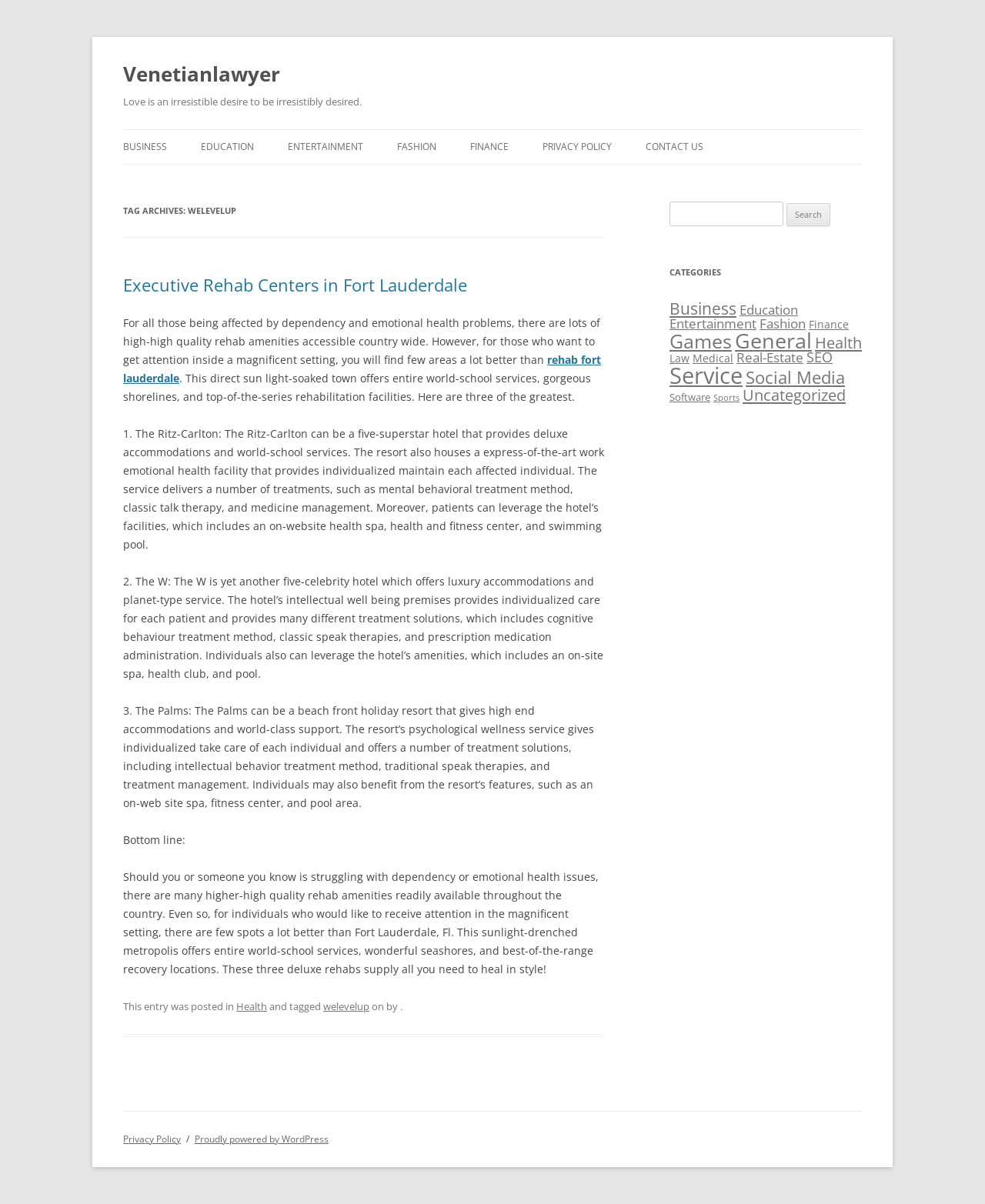What is the purpose of the search bar?
Using the visual information from the image, give a one-word or short-phrase answer.

To search for content